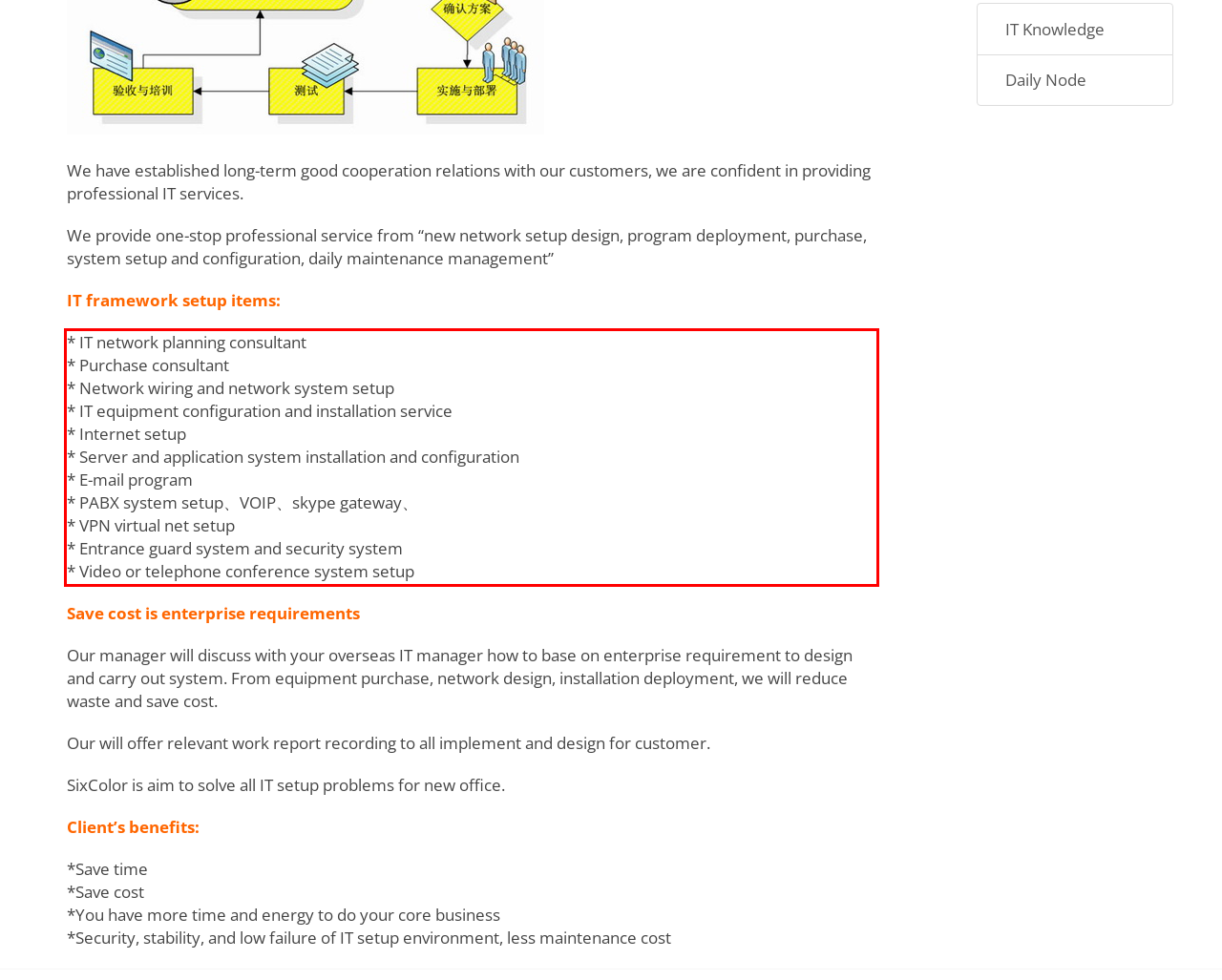Please identify and extract the text from the UI element that is surrounded by a red bounding box in the provided webpage screenshot.

* IT network planning consultant * Purchase consultant * Network wiring and network system setup * IT equipment configuration and installation service * Internet setup * Server and application system installation and configuration * E-mail program * PABX system setup、VOIP、skype gateway、 * VPN virtual net setup * Entrance guard system and security system * Video or telephone conference system setup